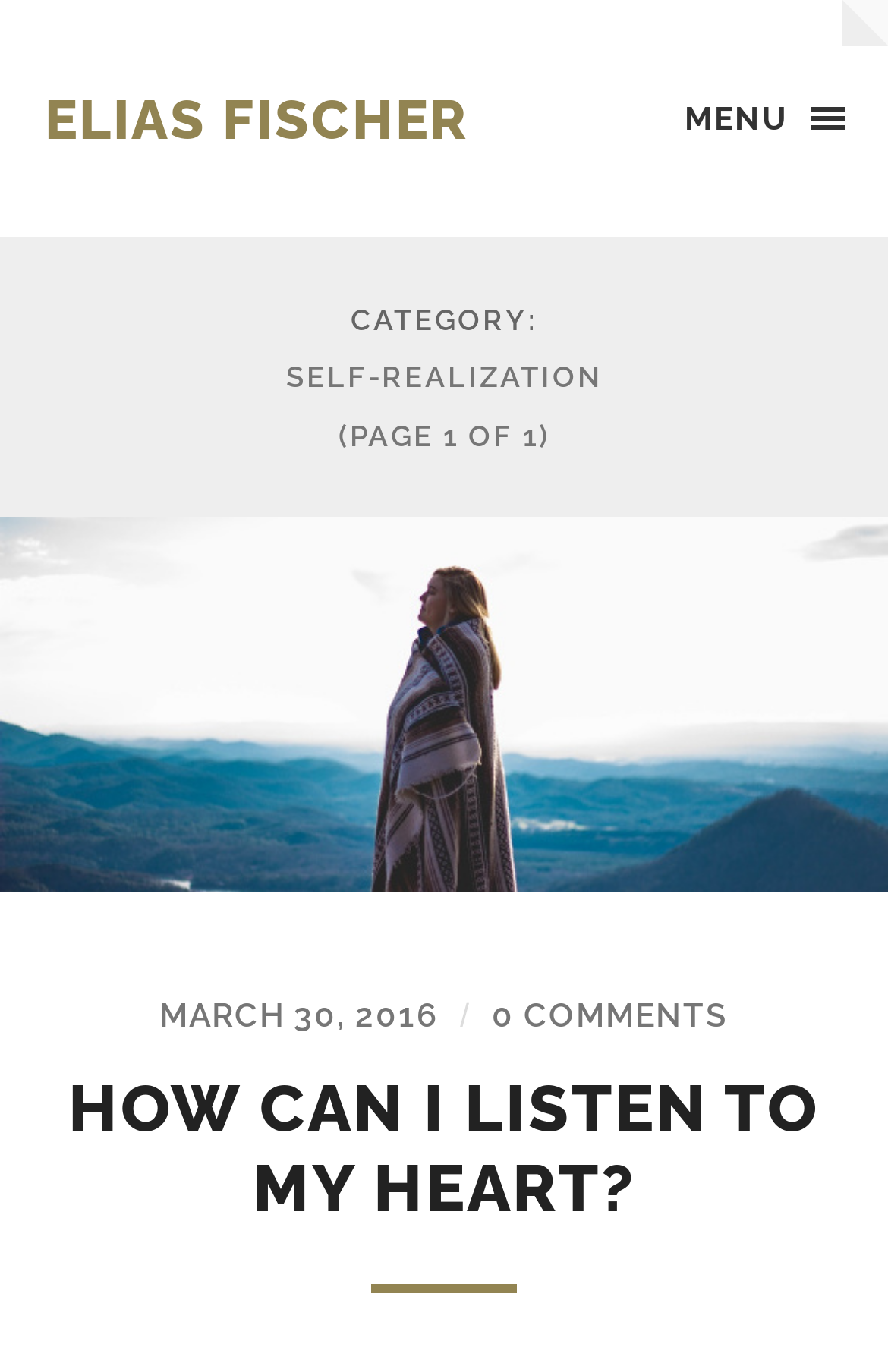How many comments does the post have?
Based on the screenshot, answer the question with a single word or phrase.

0